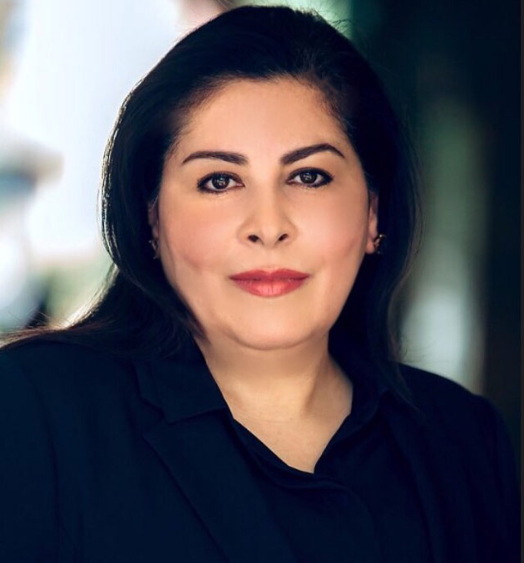What color is Norma's blazer?
Using the image provided, answer with just one word or phrase.

Black